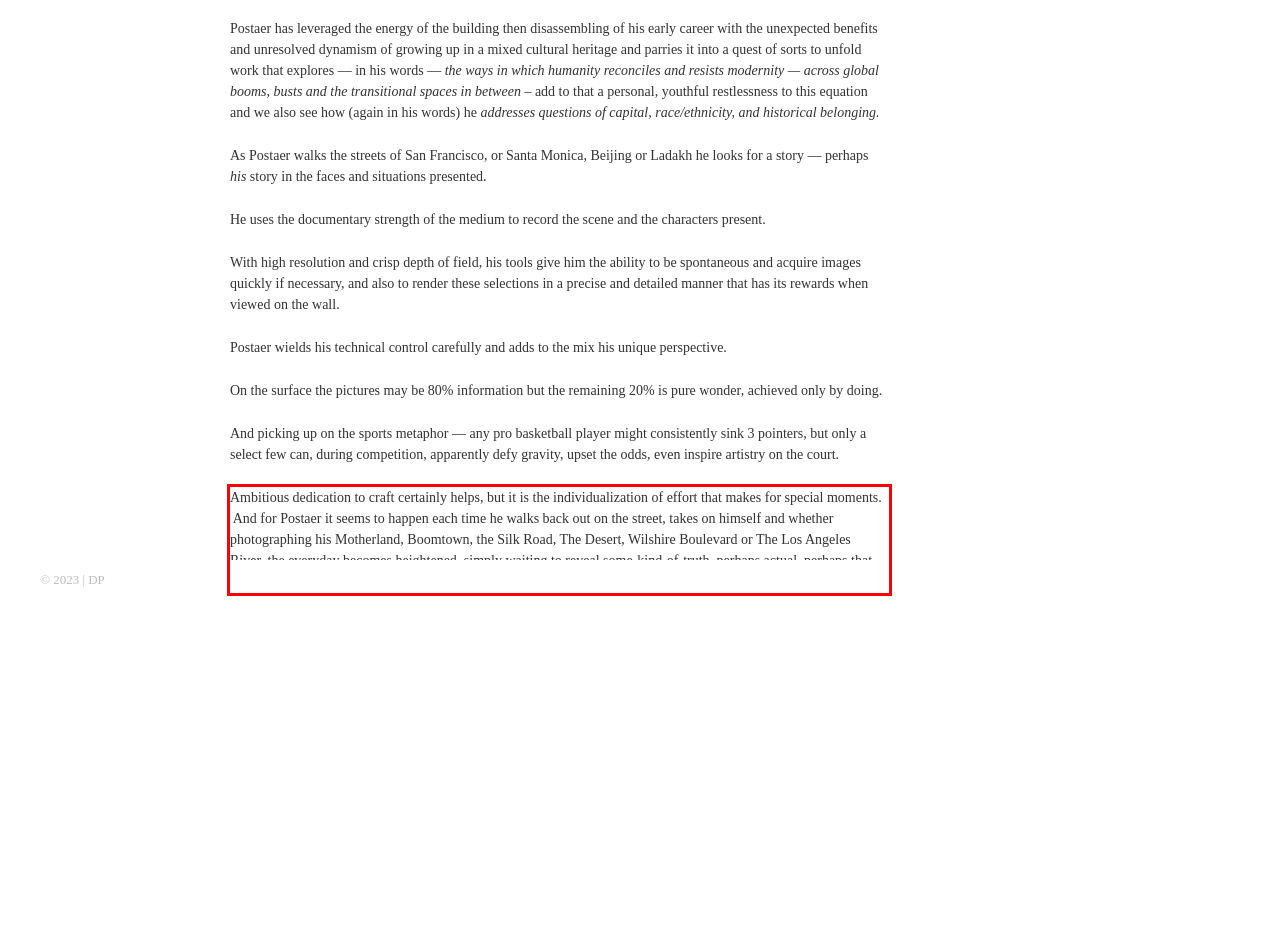Please examine the screenshot of the webpage and read the text present within the red rectangle bounding box.

Ambitious dedication to craft certainly helps, but it is the individualization of effort that makes for special moments. And for Postaer it seems to happen each time he walks back out on the street, takes on himself and whether photographing his Motherland, Boomtown, the Silk Road, The Desert, Wilshire Boulevard or The Los Angeles River, the everyday becomes heightened, simply waiting to reveal some-kind-of-truth, perhaps actual, perhaps that delightful something else.”